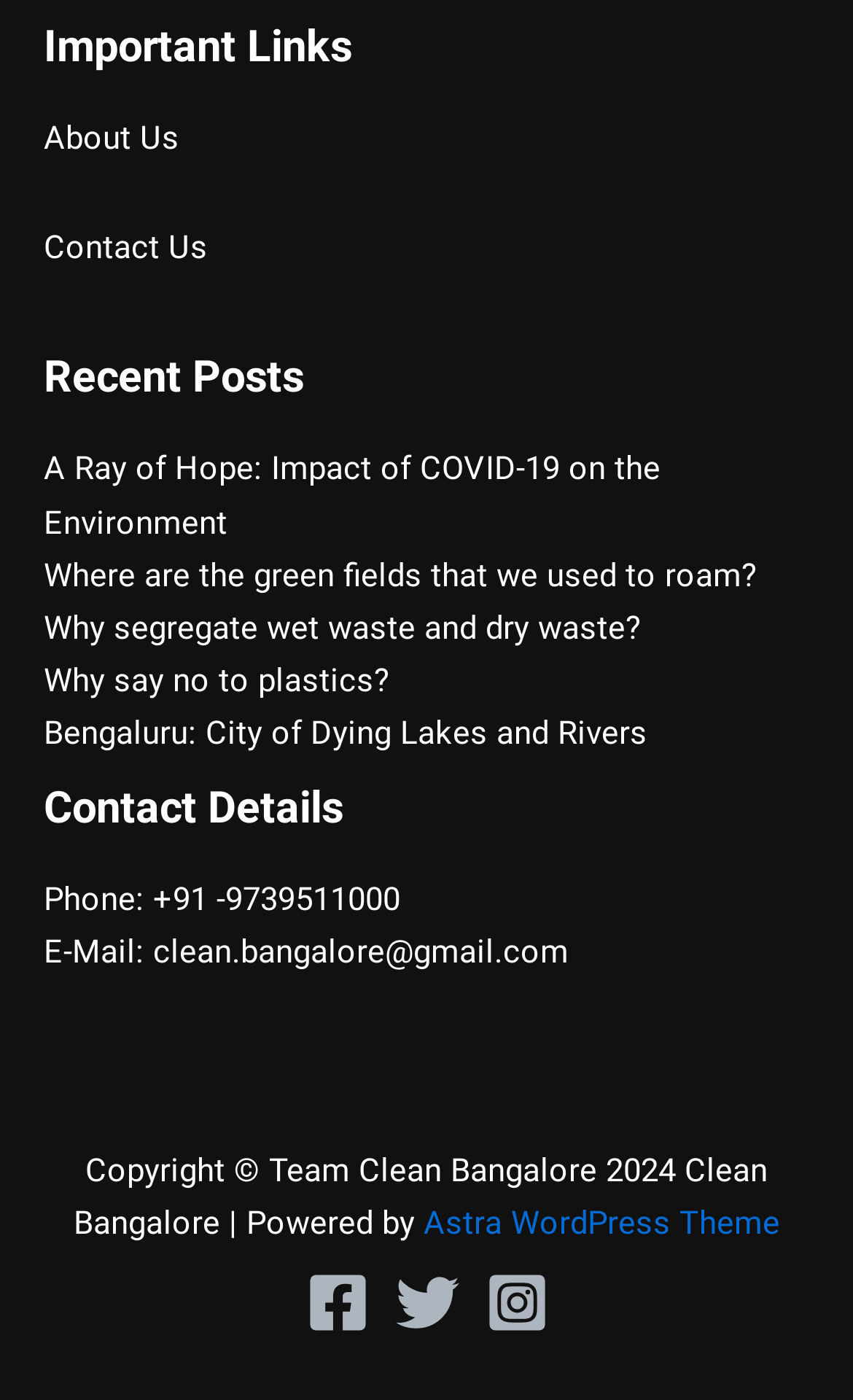Identify the bounding box for the element characterized by the following description: "aria-label="Facebook"".

[0.358, 0.908, 0.432, 0.954]